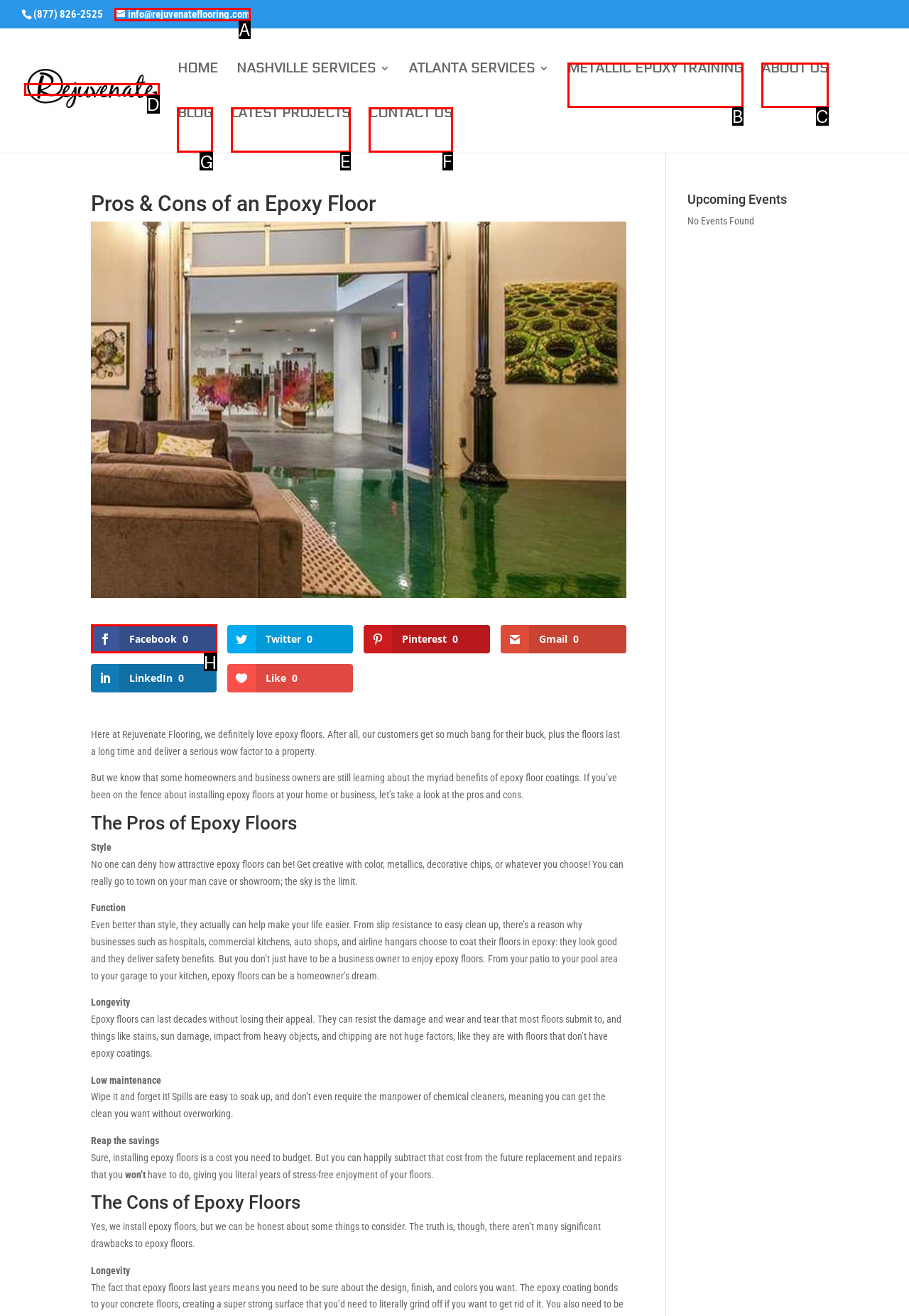Which UI element should you click on to achieve the following task: Read about 'Best Flea Markets in Pennsylvania'? Provide the letter of the correct option.

None